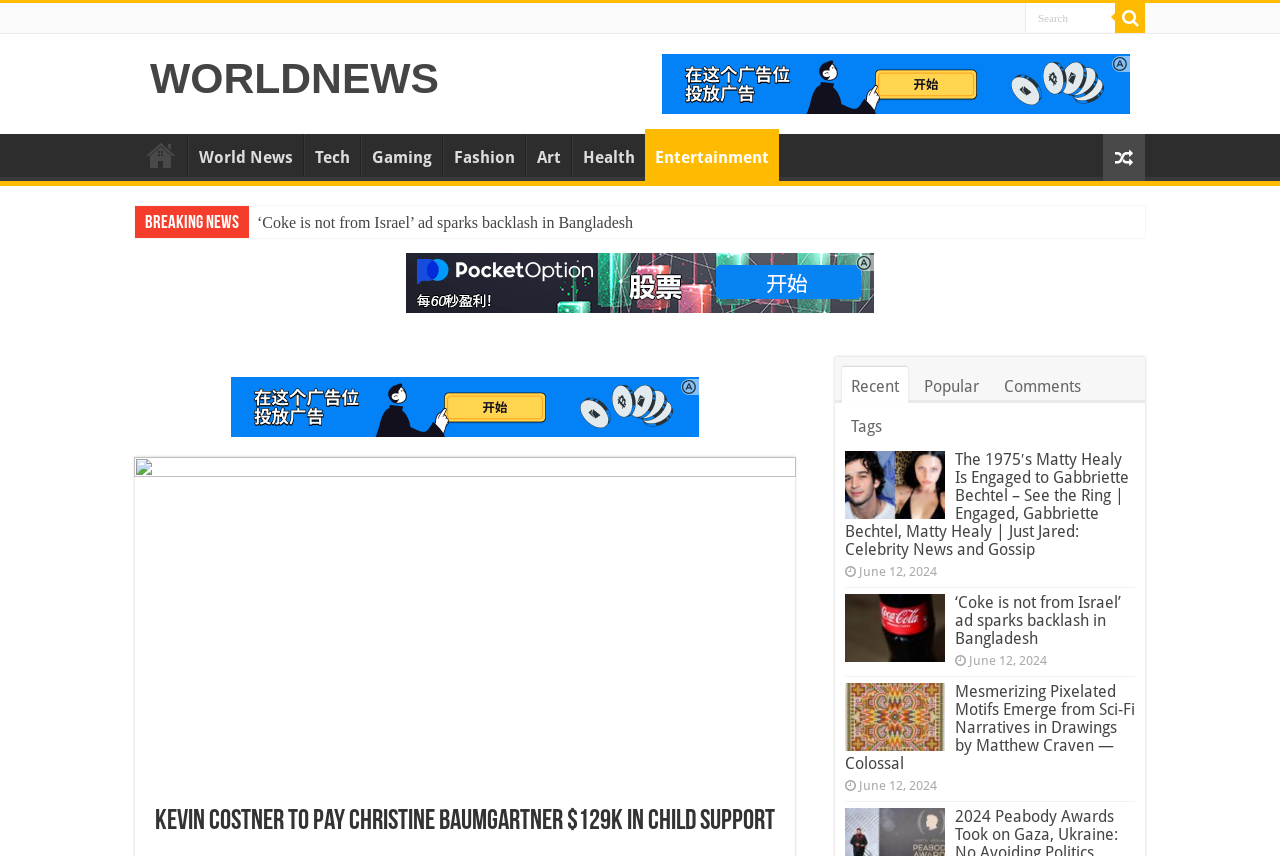Answer the question briefly using a single word or phrase: 
How many iframes are present on the webpage?

3